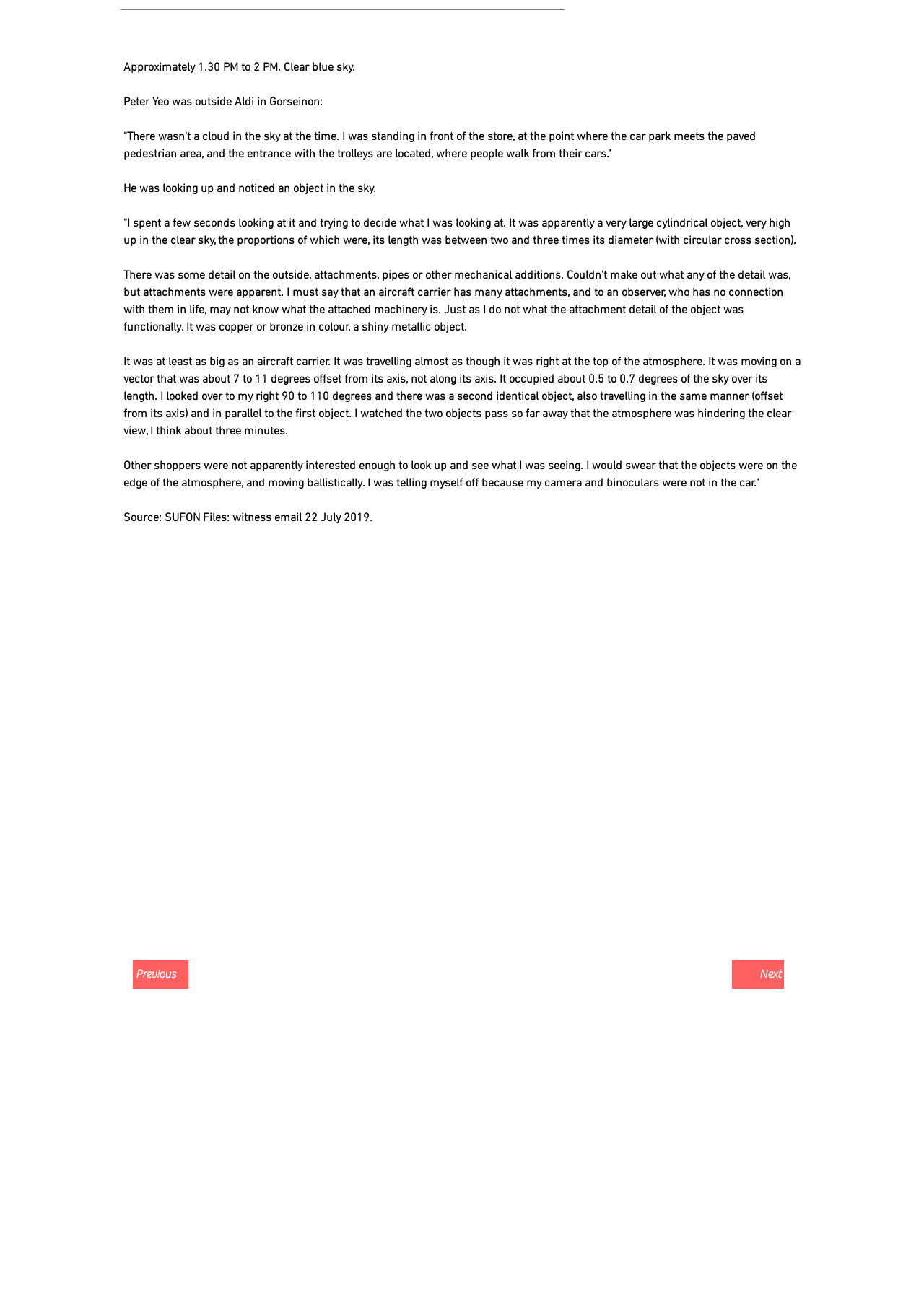Determine the bounding box of the UI element mentioned here: "Previous". The coordinates must be in the format [left, top, right, bottom] with values ranging from 0 to 1.

[0.144, 0.745, 0.204, 0.767]